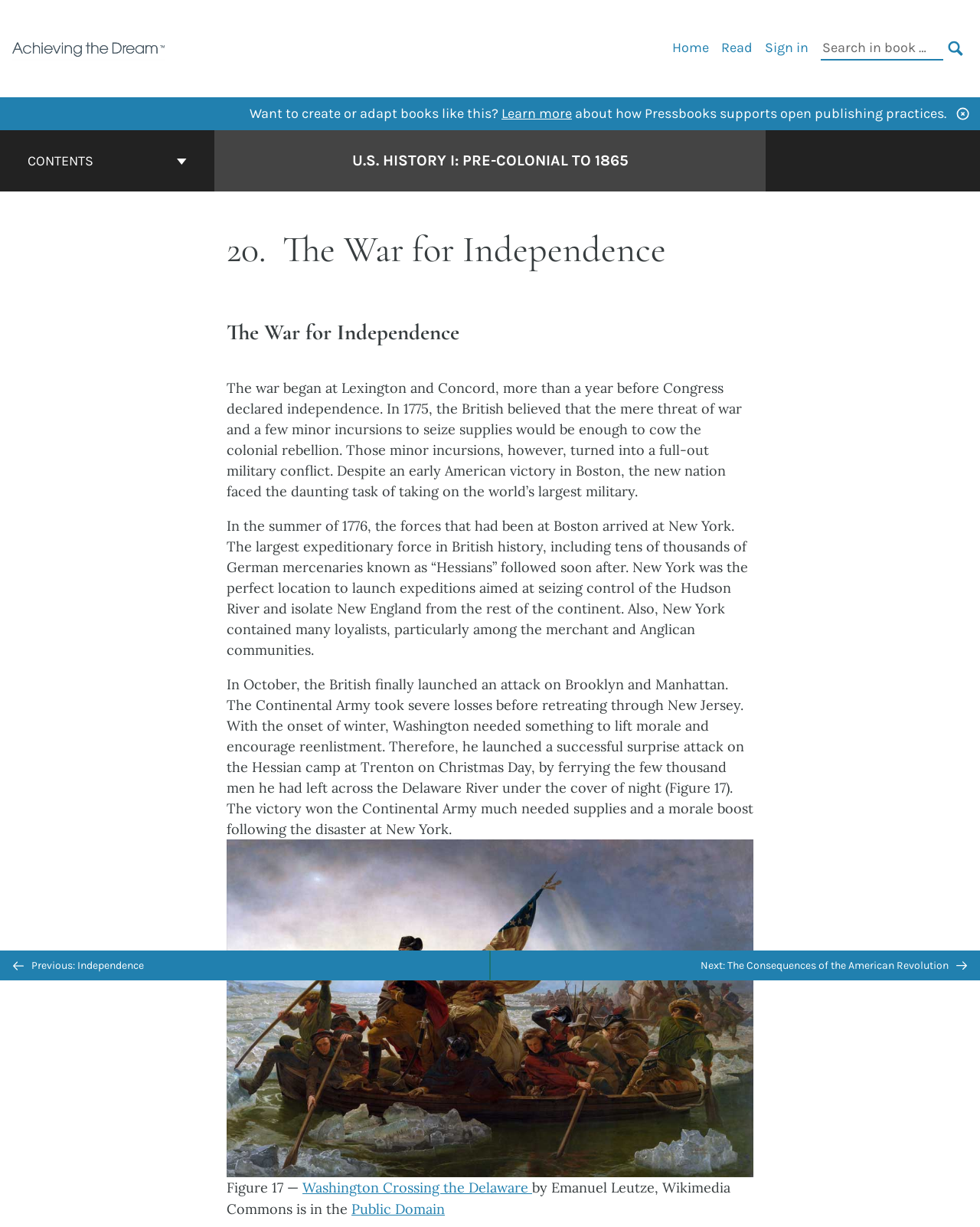Bounding box coordinates are given in the format (top-left x, top-left y, bottom-right x, bottom-right y). All values should be floating point numbers between 0 and 1. Provide the bounding box coordinate for the UI element described as: Previous: Independence

[0.0, 0.775, 0.5, 0.799]